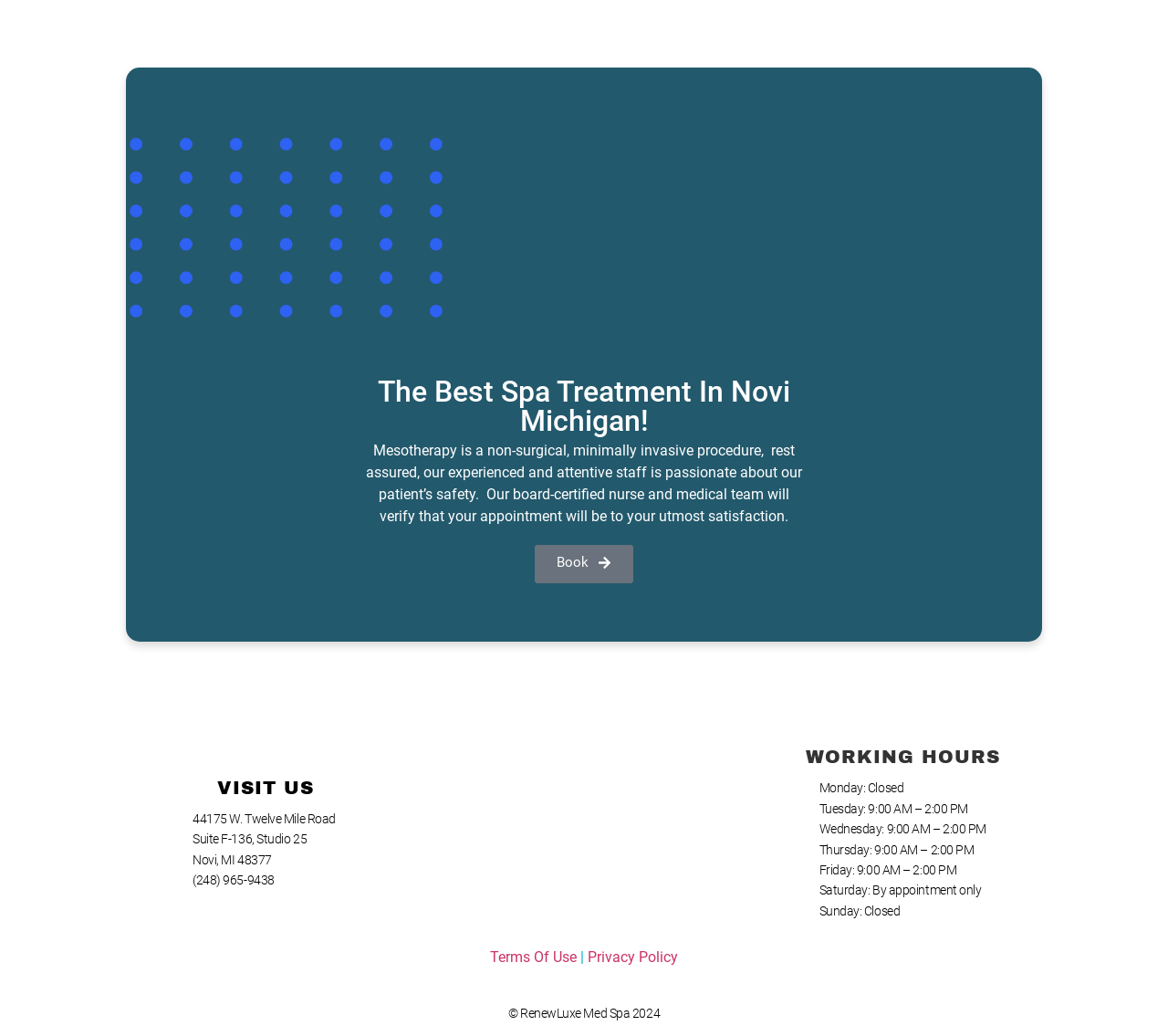Give a one-word or one-phrase response to the question: 
What are the working hours of the spa on Tuesdays?

9:00 AM – 2:00 PM